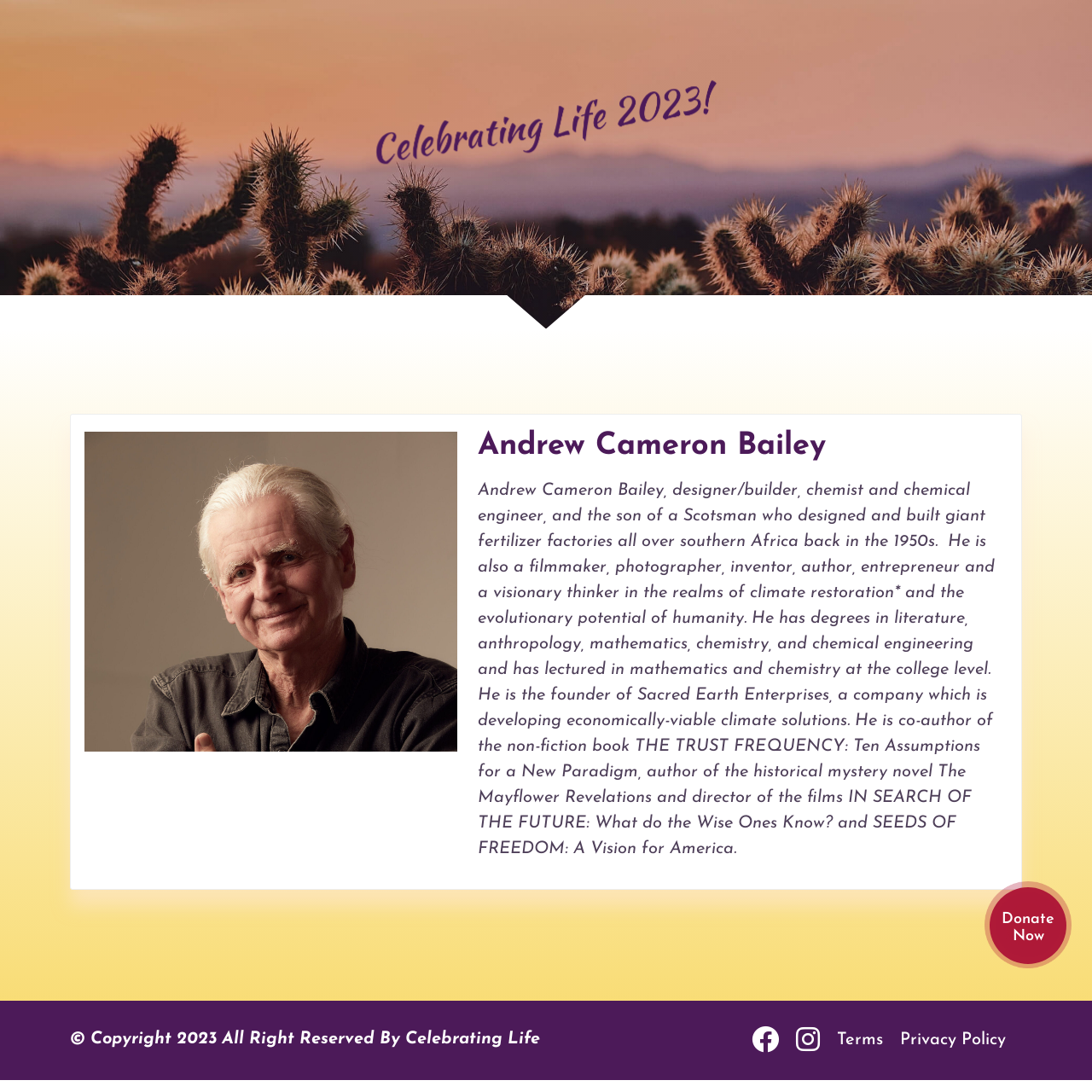What is the name of the historical mystery novel written by Andrew Cameron Bailey?
Using the details from the image, give an elaborate explanation to answer the question.

The answer is obtained from the StaticText element with the text 'The Mayflower Revelations', which is described as a historical mystery novel written by Andrew Cameron Bailey.